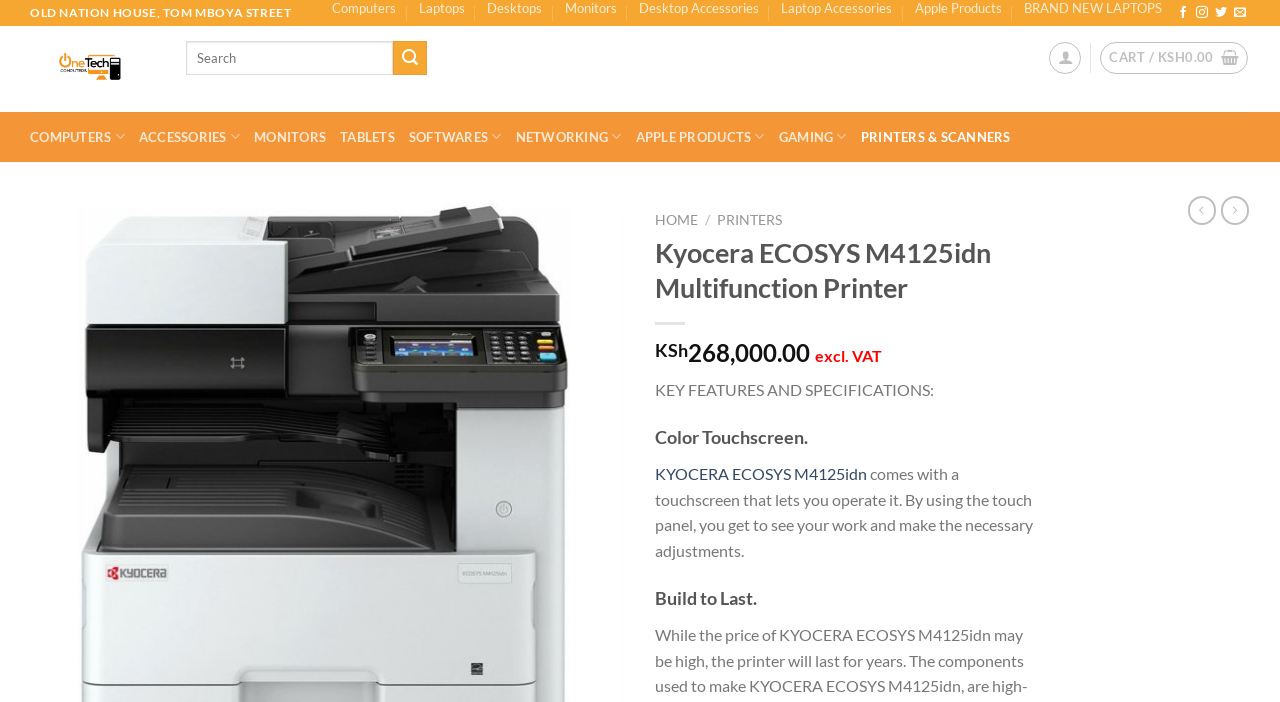Based on the element description: "parent_node: Search for: name="s" placeholder="Search"", identify the UI element and provide its bounding box coordinates. Use four float numbers between 0 and 1, [left, top, right, bottom].

[0.145, 0.059, 0.307, 0.106]